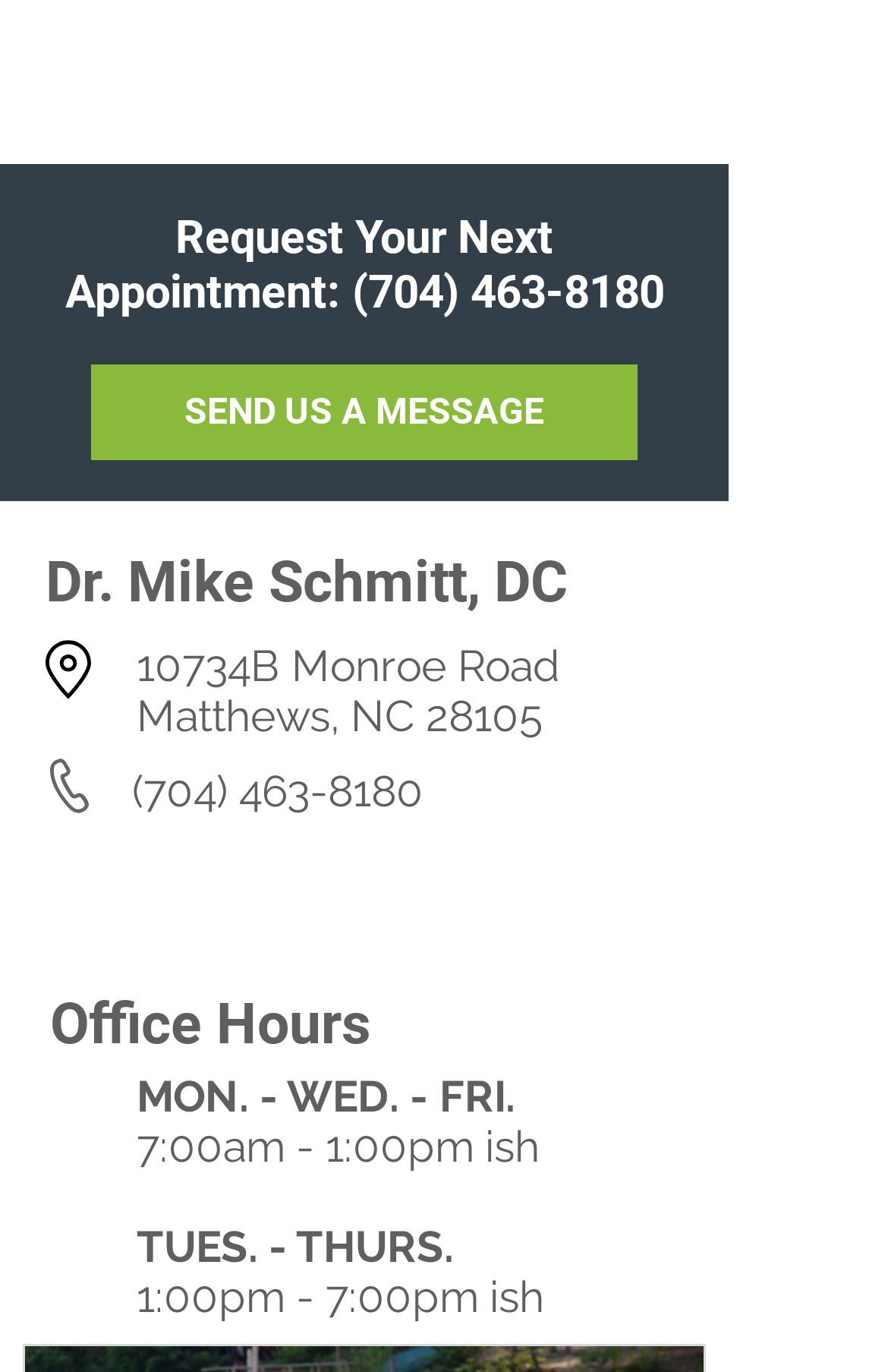What is the address of the office?
Provide an in-depth and detailed answer to the question.

The office address can be found in the static text elements at the top of the webpage, which list the street address, city, and zip code. The full address is 10734B Monroe Road, Matthews, NC 28105, as indicated by the static text elements '10734B Monroe Road' and 'Matthews, NC 28105'.